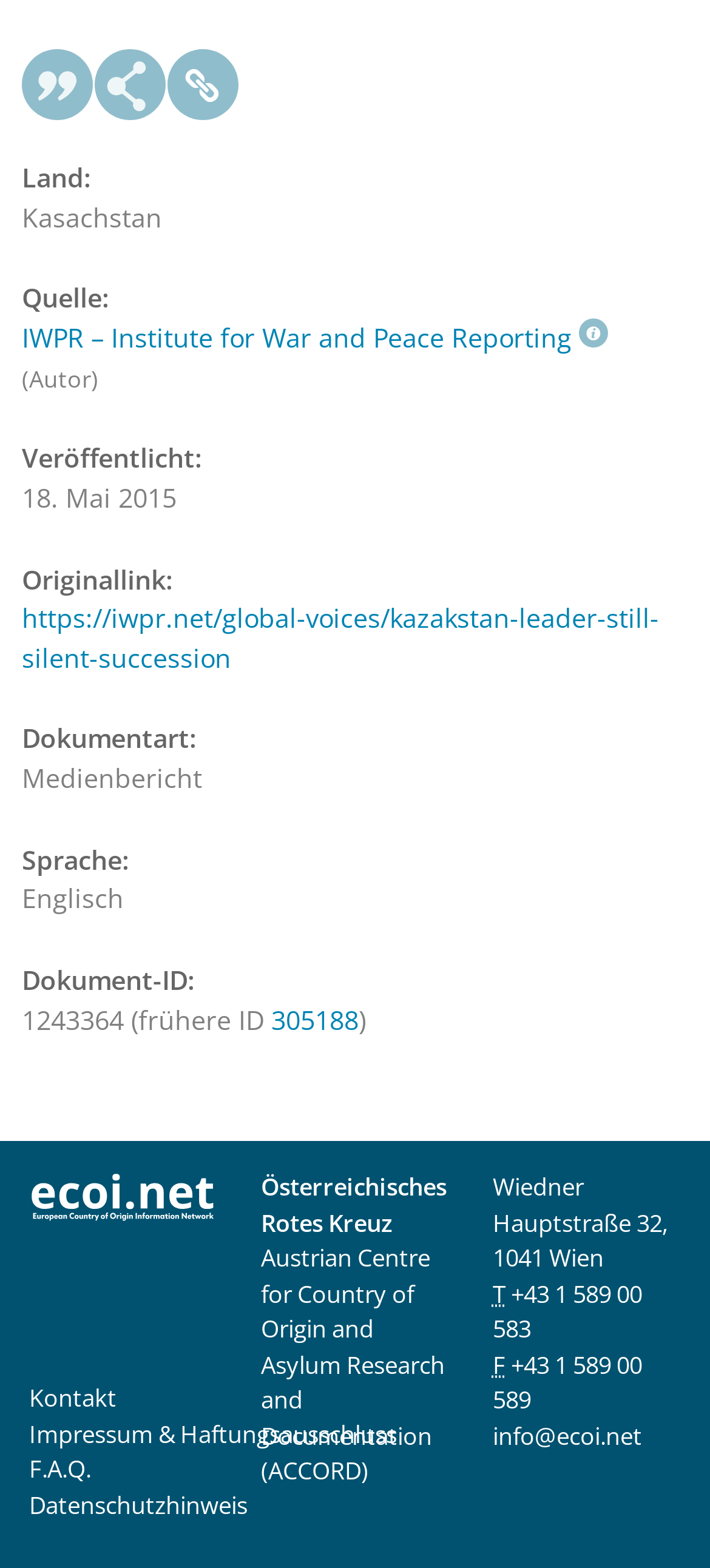Locate the bounding box coordinates of the segment that needs to be clicked to meet this instruction: "Go to 'ecoi.net'".

[0.041, 0.752, 0.306, 0.773]